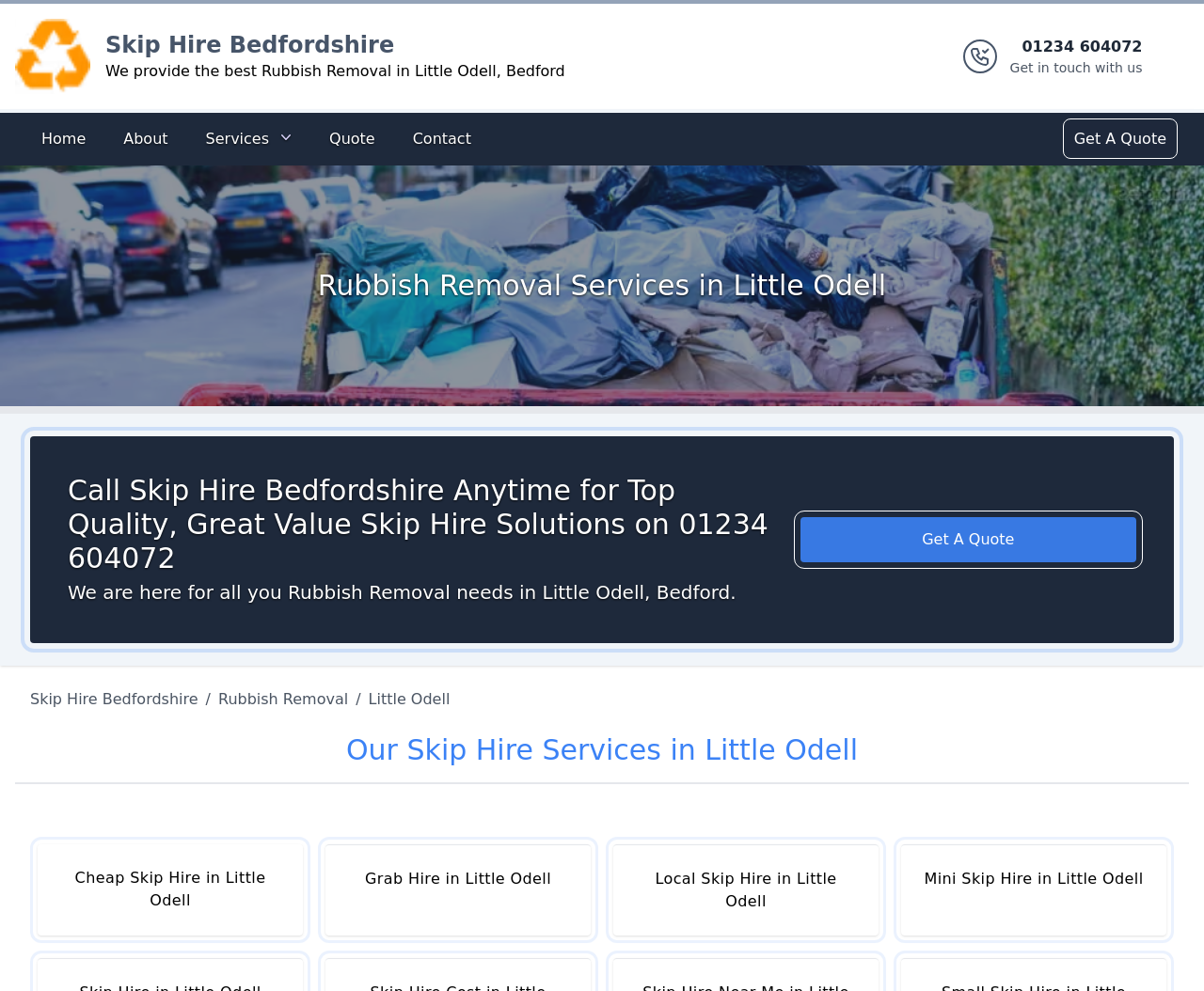Generate a thorough explanation of the webpage's elements.

The webpage is about Rubbish Removal services in Little Odell, Bedford, provided by Skip Hire Bedfordshire. At the top, there is a banner with the company's logo and name, along with a brief description of their services. To the right of the logo, there is a phone number, 01234 604072, with a call-to-action to get in touch with them.

Below the banner, there is a large image that spans the entire width of the page, likely showcasing the company's services. Above the image, there is a heading that reads "Rubbish Removal Services in Little Odell". 

On the top navigation bar, there are links to the website's main sections, including Home, About, Services, Quote, and Contact. There is also a prominent call-to-action button, "Get A Quote", located at the top right corner of the page.

In the main content area, there is a heading that highlights the company's top-quality and great-value skip hire solutions, along with their phone number. Below this, there is a brief paragraph of text that describes the company's services and their availability for all rubbish removal needs in Little Odell, Bedford.

Further down the page, there are links to various skip hire services offered by the company, including Cheap Skip Hire, Grab Hire, Local Skip Hire, and Mini Skip Hire, all specific to Little Odell. At the very bottom of the page, there are additional links to the company's website sections, including Skip Hire Bedfordshire, Rubbish Removal, and Little Odell.